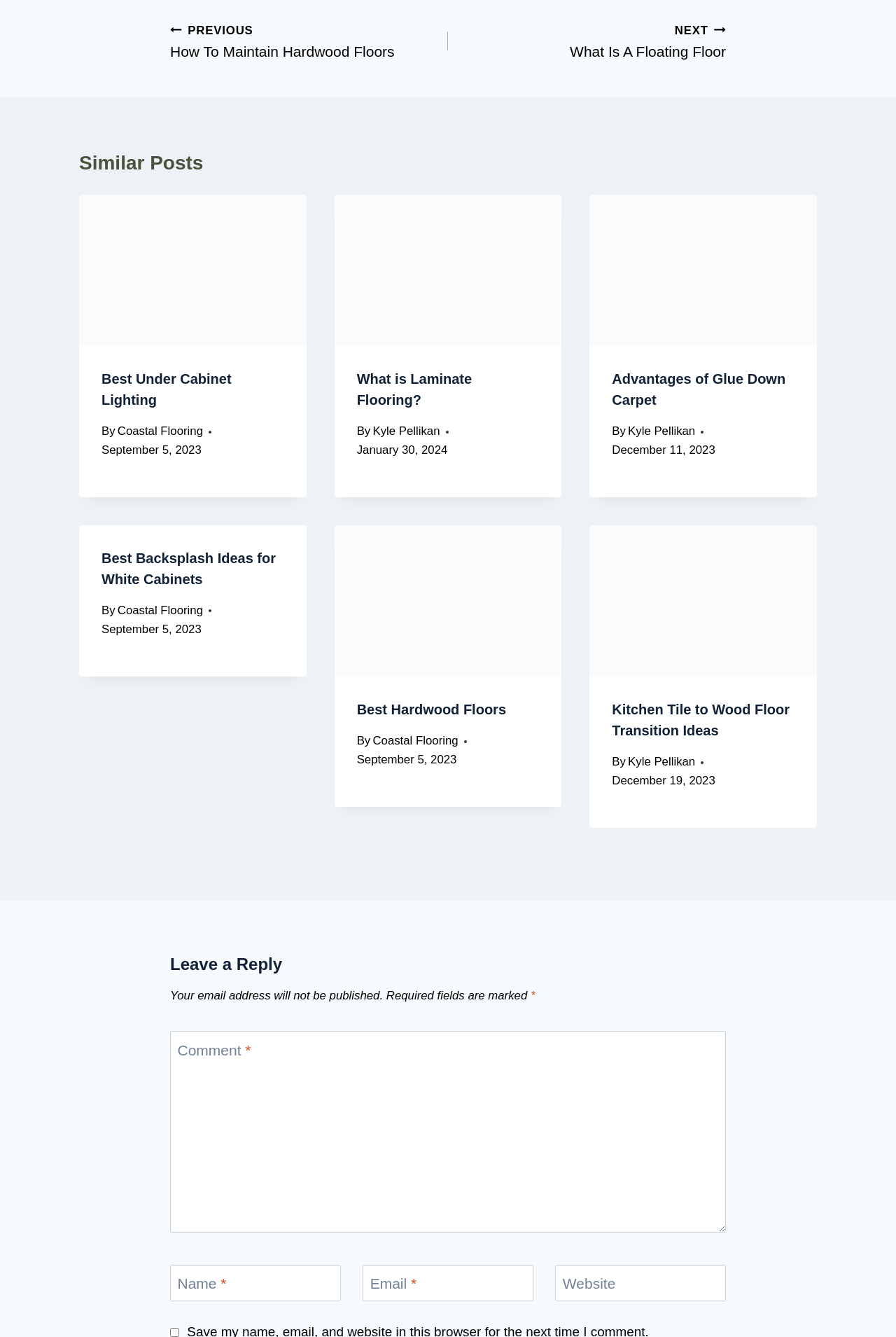From the image, can you give a detailed response to the question below:
What is the purpose of the 'Leave a Reply' section?

The 'Leave a Reply' section is a common feature in blogs and article-based websites, allowing users to leave comments or feedback on the post. This section typically includes fields for users to enter their name, email, and website, as well as a text box for writing their comment.